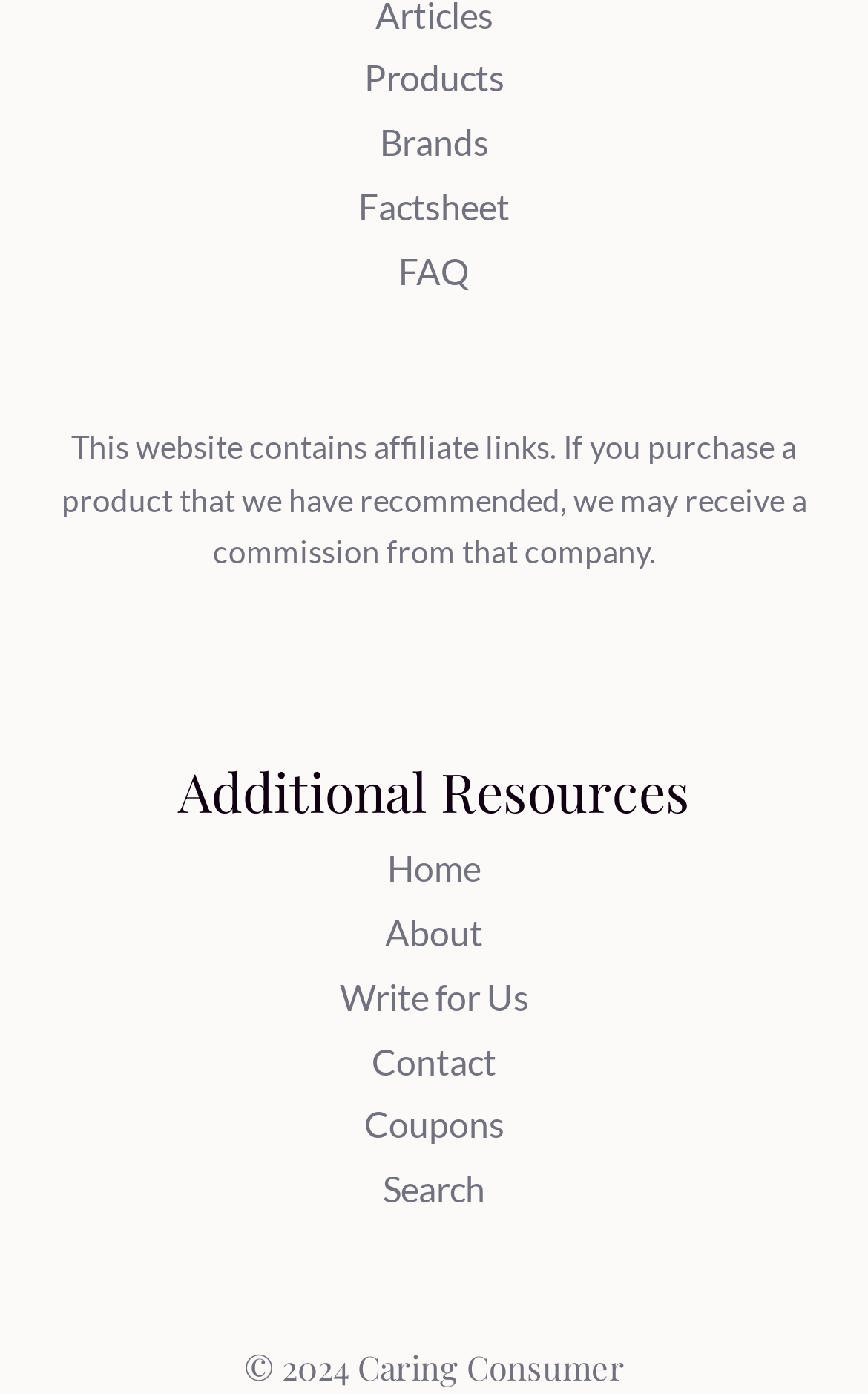Determine the bounding box coordinates of the element that should be clicked to execute the following command: "read factsheet".

[0.413, 0.133, 0.587, 0.163]